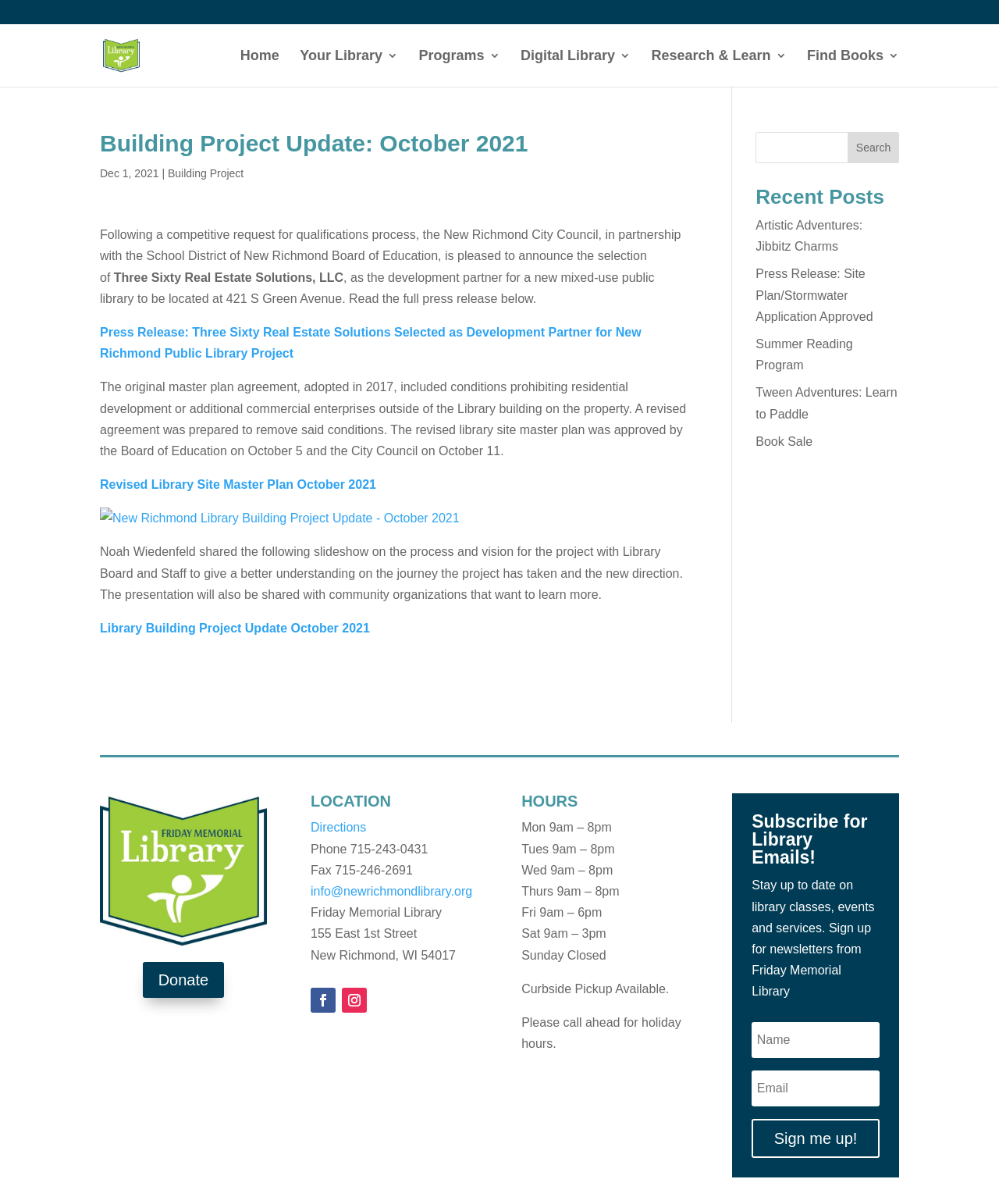Please determine the headline of the webpage and provide its content.

Building Project Update: October 2021